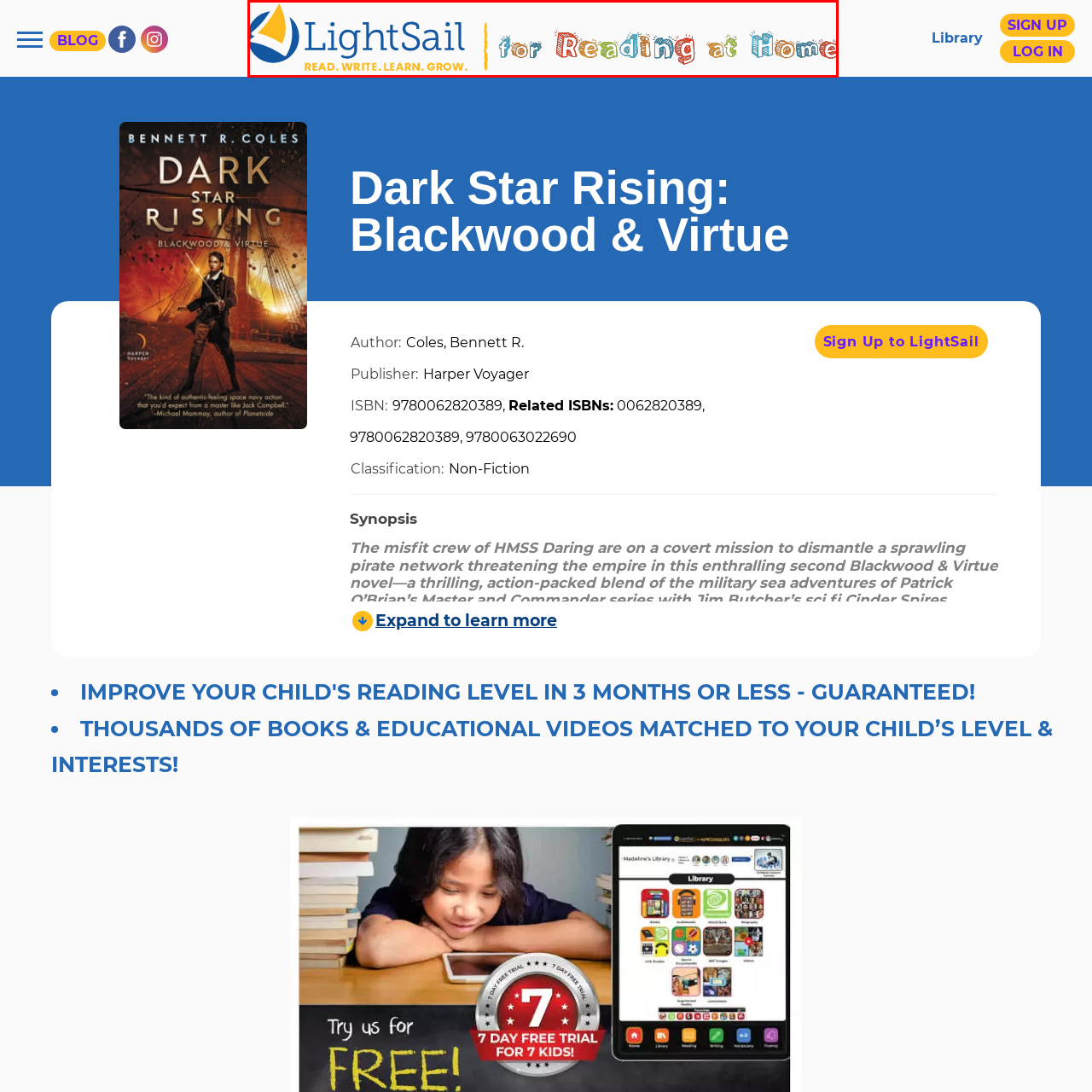Explain in detail what is happening in the image that is surrounded by the red box.

The image features the LightSail logo, prominently displaying an emblematic sailboat icon that symbolizes reading and learning adventures. Accompanying the visual is the tagline "for Reading at Home," designed in a playful, colorful font that emphasizes creativity and engagement in literacy. Below the logo, the text "READ. WRITE. LEARN. GROW." is presented in a clean, blue typeface, encapsulating the core mission of LightSail, which is to promote an enriching educational experience for readers of all ages, particularly in a home setting. This branding effectively conveys a sense of exploration and discovery associated with reading.